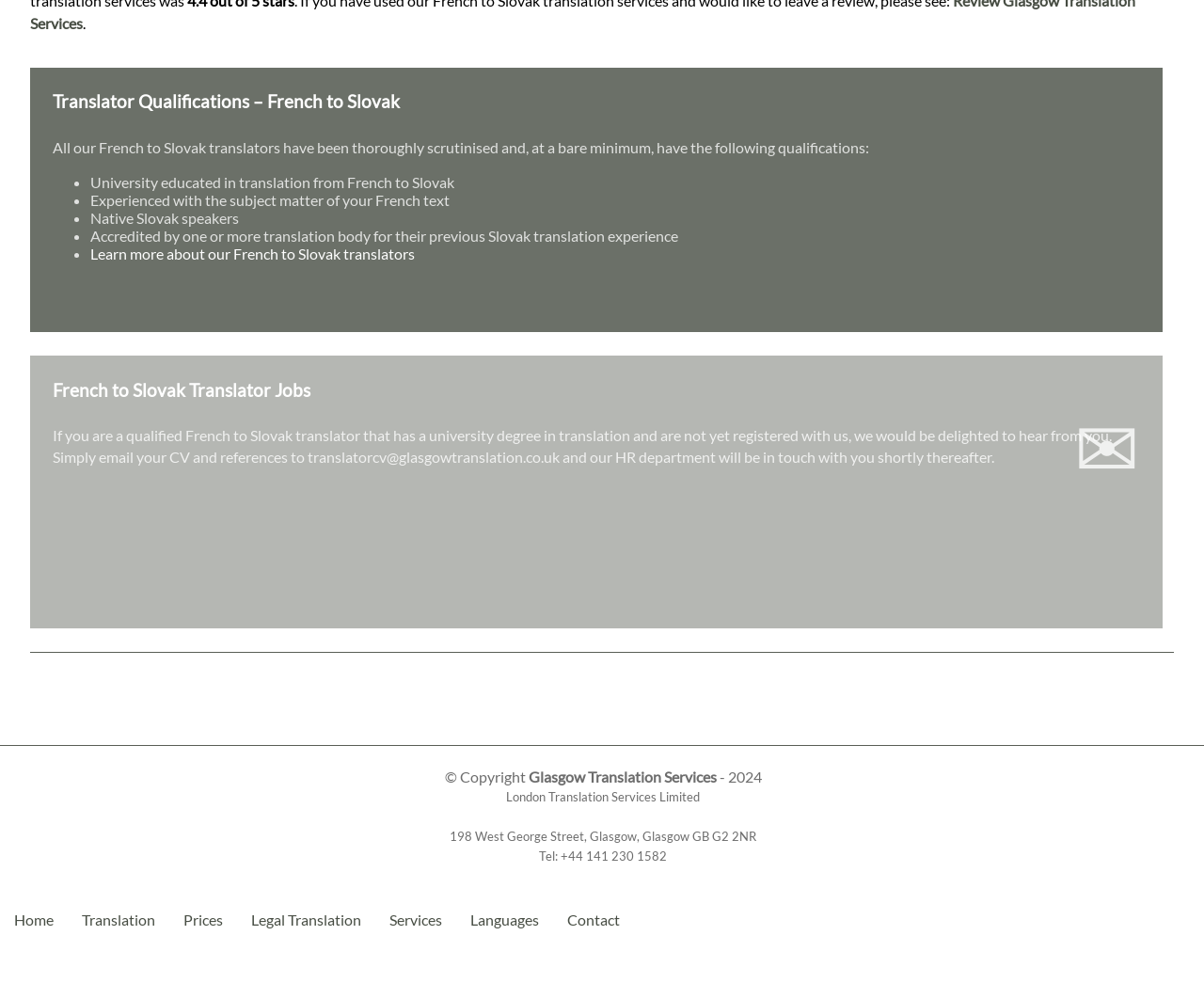Determine the bounding box coordinates of the target area to click to execute the following instruction: "Go to Home."

[0.012, 0.926, 0.045, 0.944]